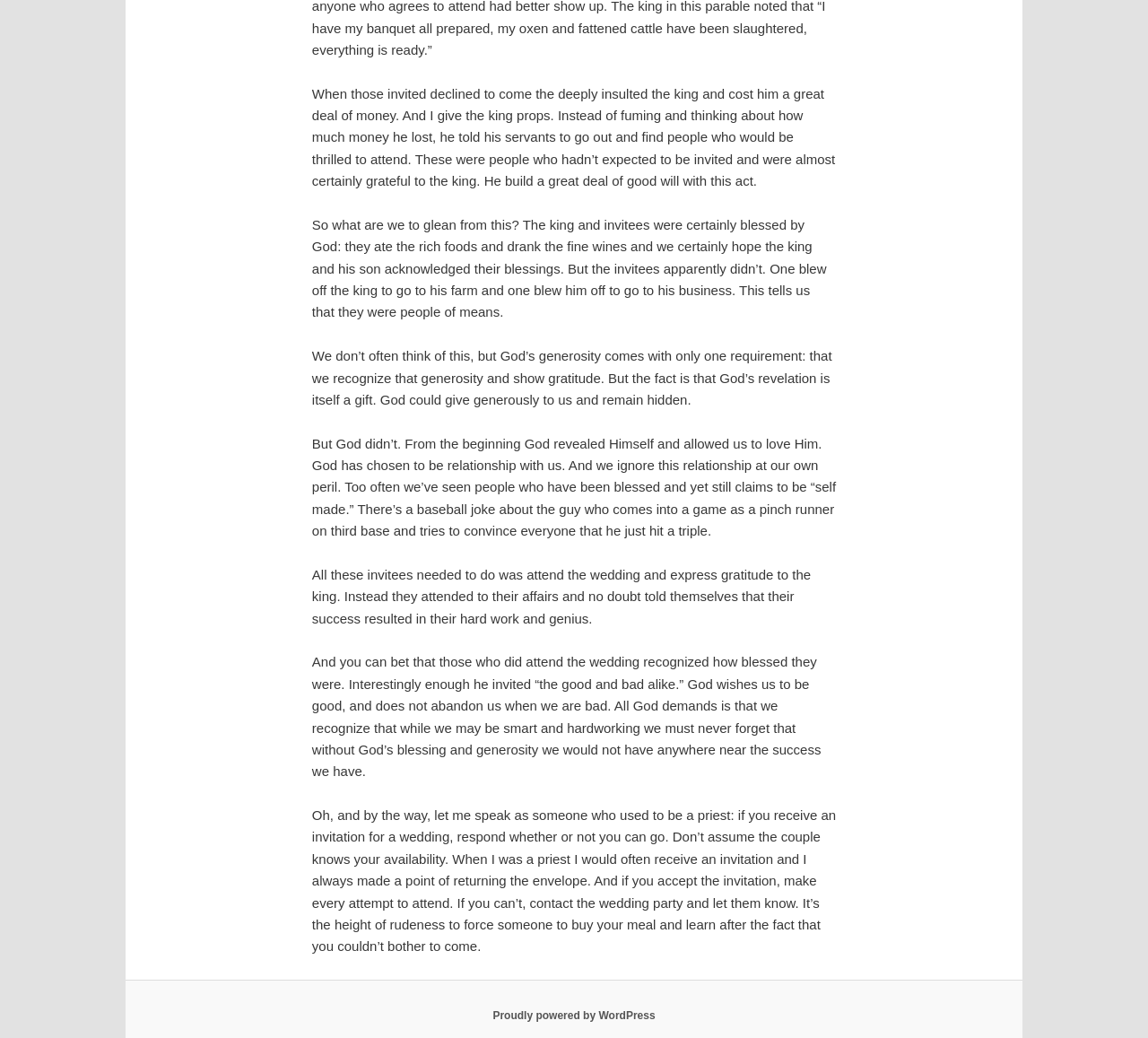Please determine the bounding box coordinates, formatted as (top-left x, top-left y, bottom-right x, bottom-right y), with all values as floating point numbers between 0 and 1. Identify the bounding box of the region described as: Proudly powered by WordPress

[0.429, 0.973, 0.571, 0.985]